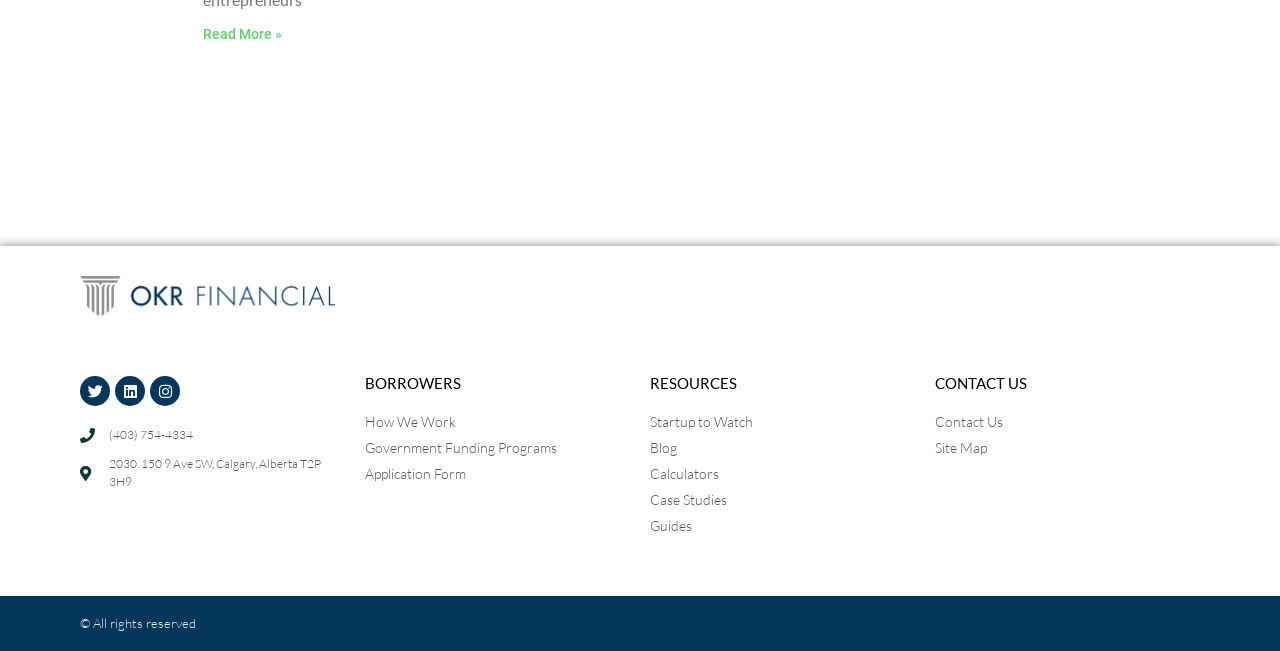Please look at the image and answer the question with a detailed explanation: What are the three main sections on the webpage?

The three main sections on the webpage are denoted by headings and are located in the middle section of the webpage. They are BORROWERS, RESOURCES, and CONTACT US, and each section contains links to related pages.